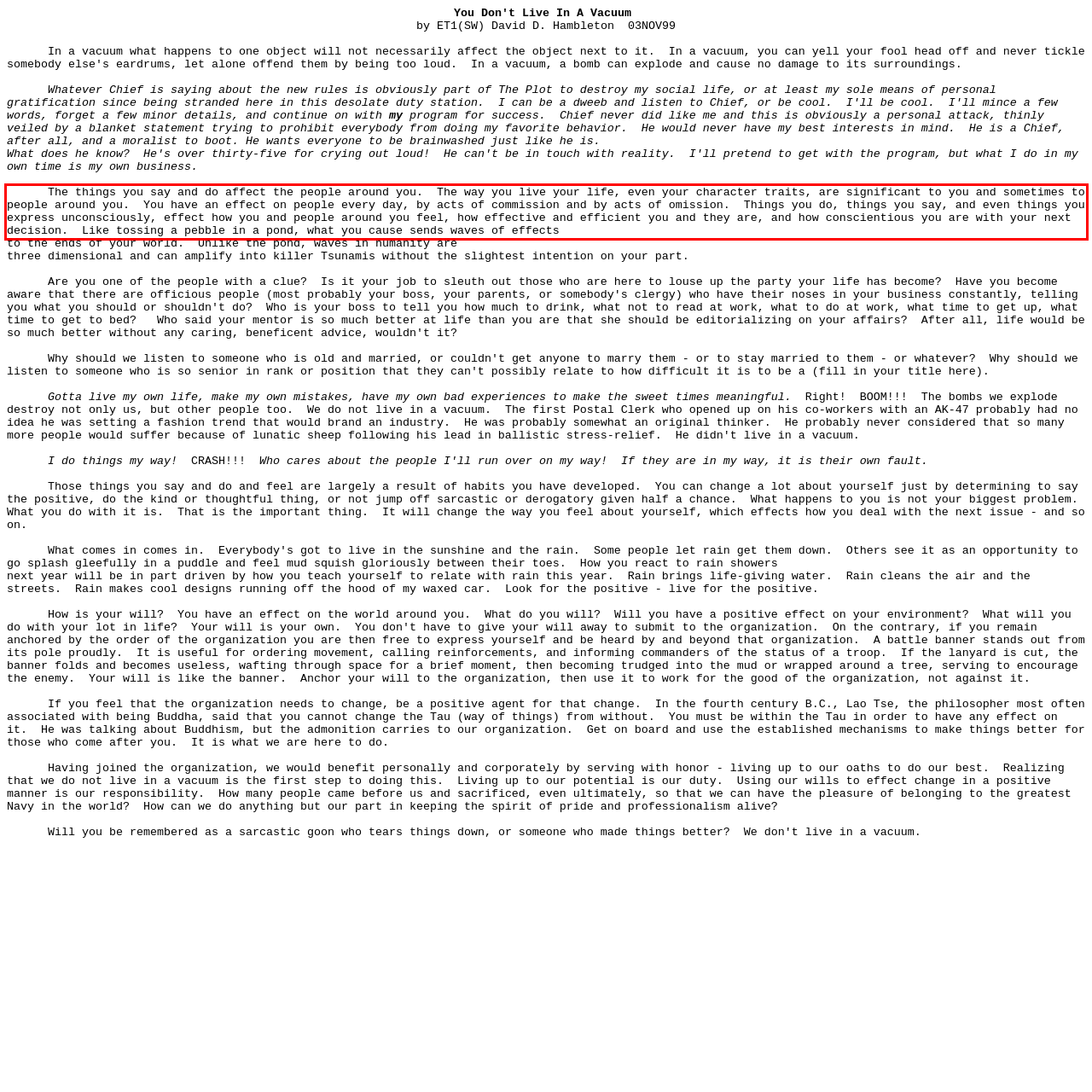Within the screenshot of the webpage, there is a red rectangle. Please recognize and generate the text content inside this red bounding box.

The things you say and do affect the people around you. The way you live your life, even your character traits, are significant to you and sometimes to people around you. You have an effect on people every day, by acts of commission and by acts of omission. Things you do, things you say, and even things you express unconsciously, effect how you and people around you feel, how effective and efficient you and they are, and how conscientious you are with your next decision. Like tossing a pebble in a pond, what you cause sends waves of effects